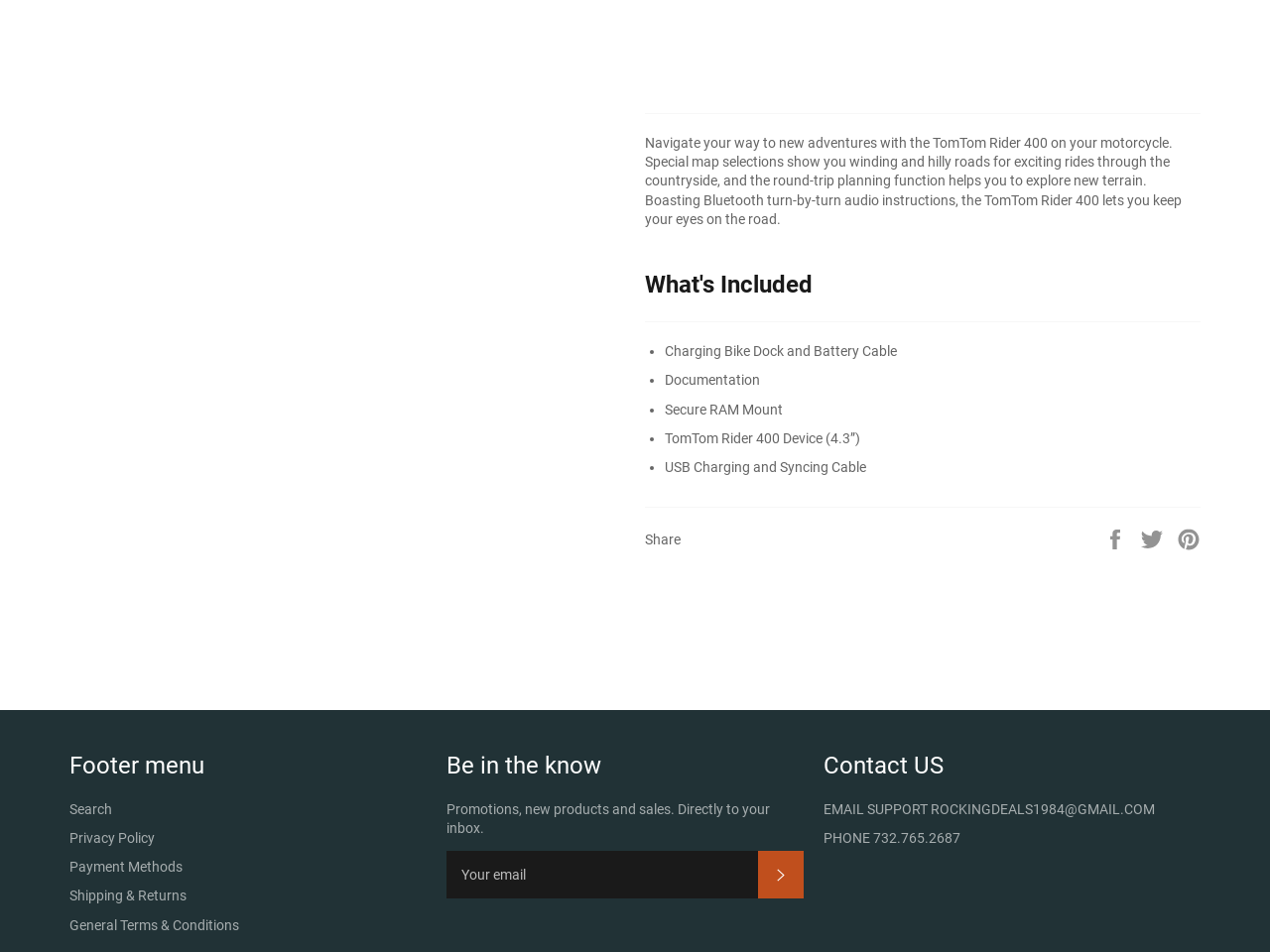Identify the bounding box for the described UI element: "Subscribe".

[0.597, 0.894, 0.633, 0.944]